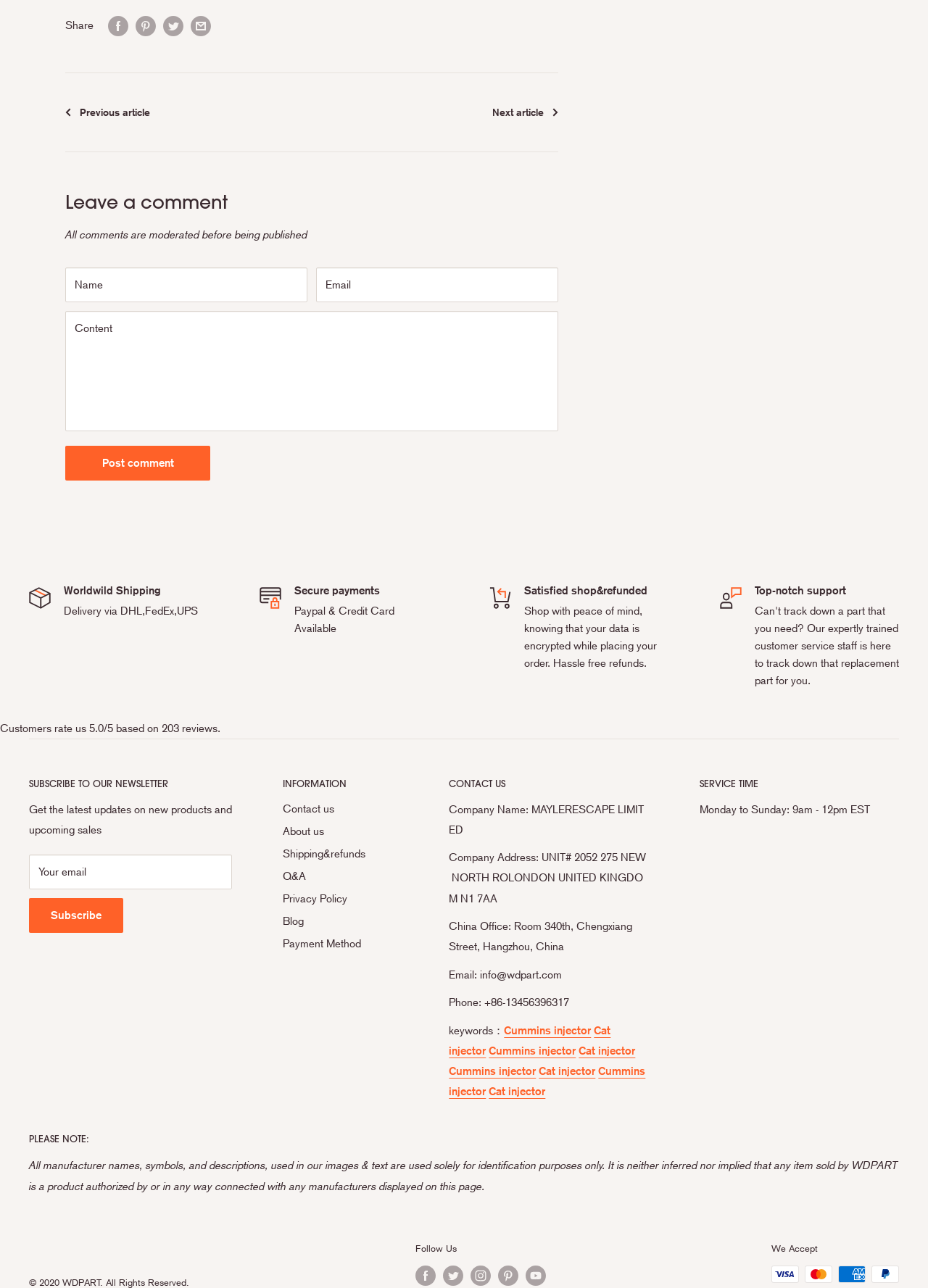Using the provided element description "parent_node: Your email name="contact[email]"", determine the bounding box coordinates of the UI element.

[0.031, 0.663, 0.25, 0.69]